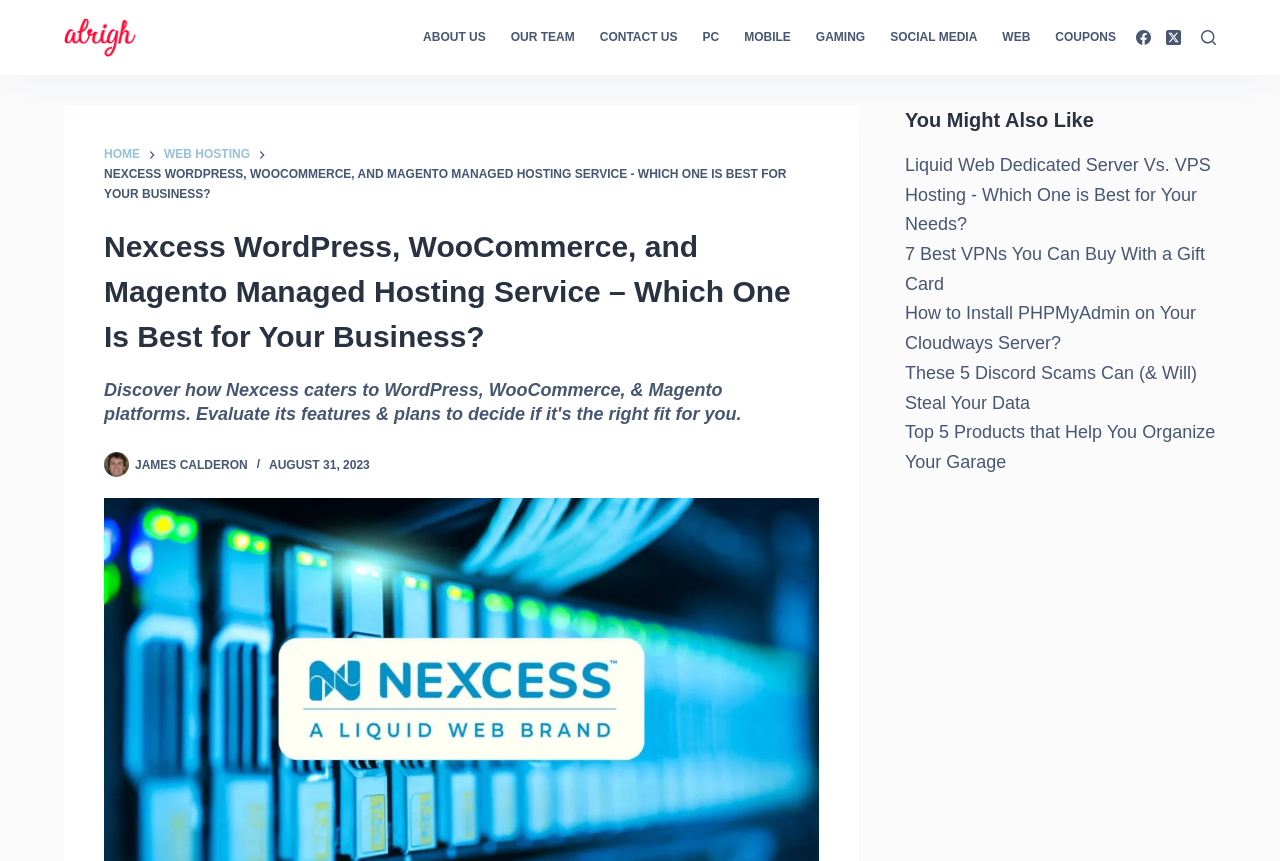Identify the bounding box coordinates of the area you need to click to perform the following instruction: "Visit the 'WEB HOSTING' page".

[0.128, 0.168, 0.195, 0.191]